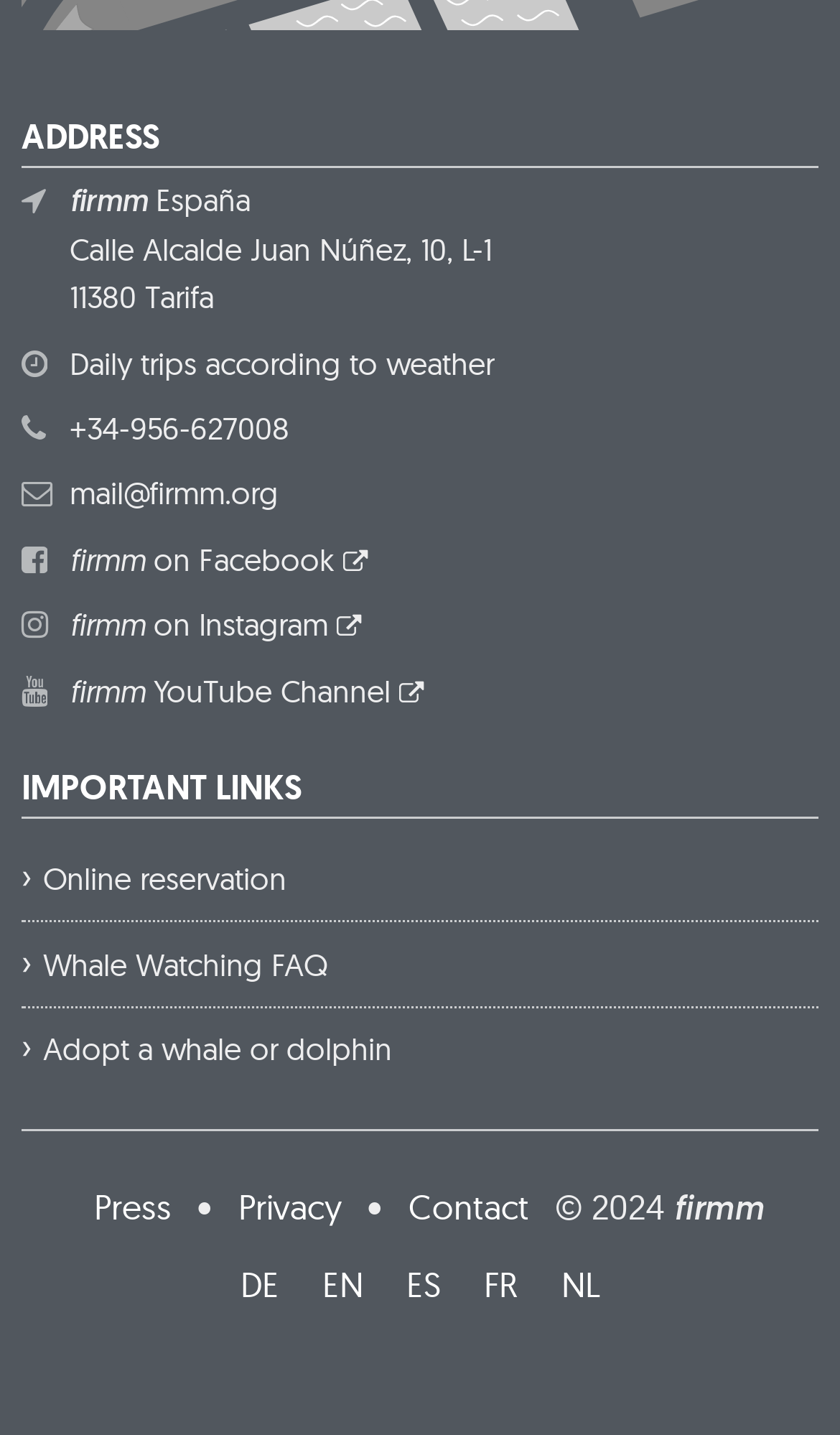Respond with a single word or phrase to the following question:
What are the available languages on the webpage?

DE, EN, ES, FR, NL